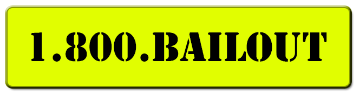What is the font style of the text on the button?
Please provide a detailed and comprehensive answer to the question.

The caption states that the text '1.800.BAILOUT' is in 'bold, large black font', implying that the font style is bold and prominent.